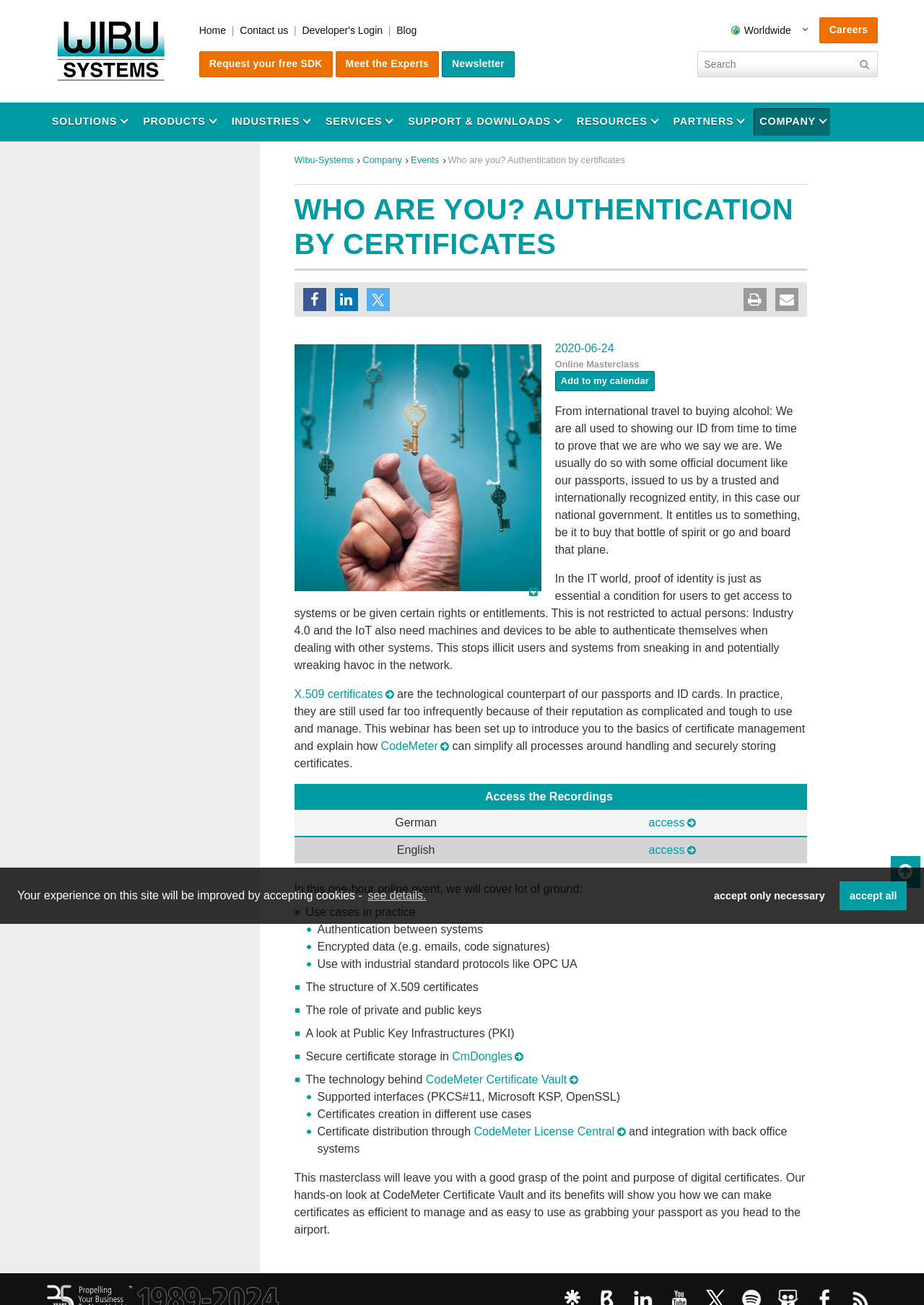Answer the following in one word or a short phrase: 
How many main categories are there?

7